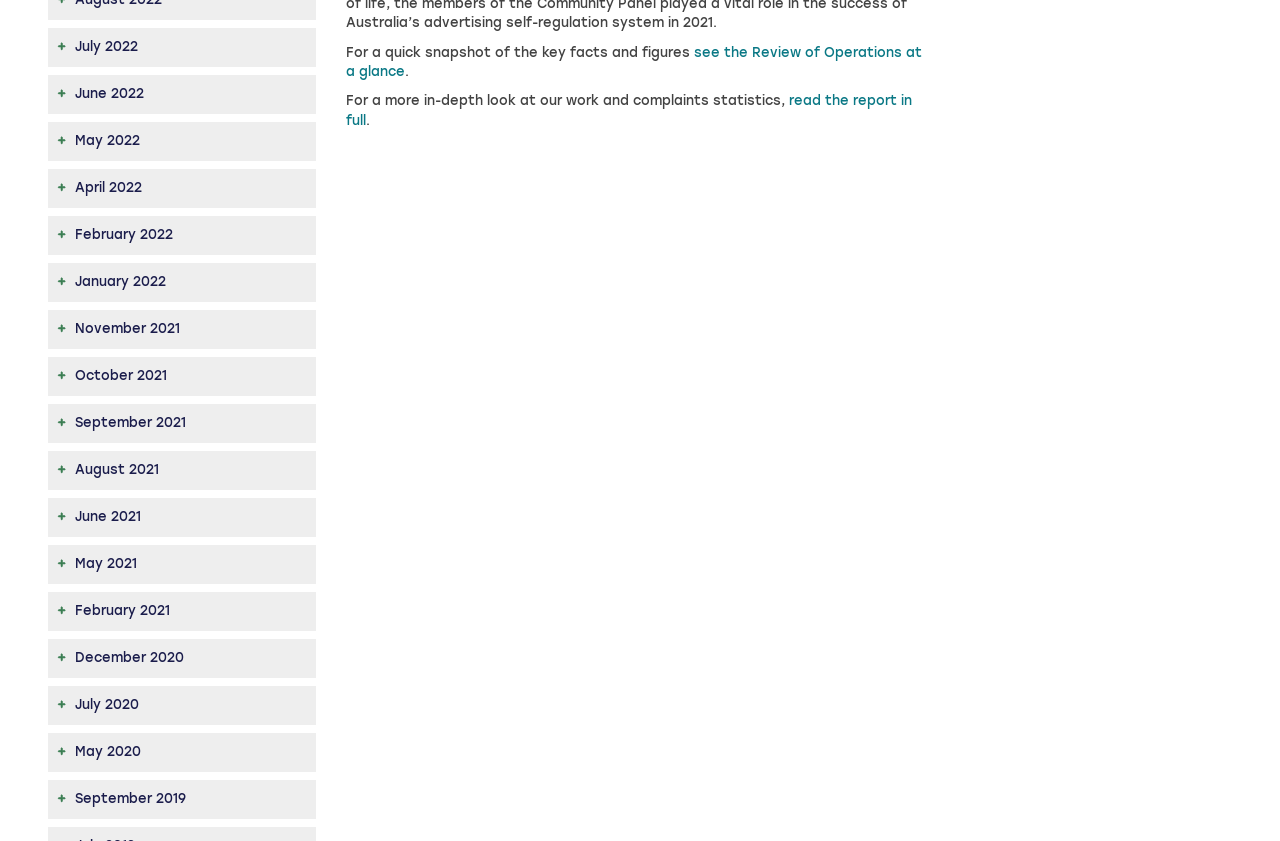Pinpoint the bounding box coordinates of the element you need to click to execute the following instruction: "view May 2022 report". The bounding box should be represented by four float numbers between 0 and 1, in the format [left, top, right, bottom].

[0.037, 0.145, 0.247, 0.191]